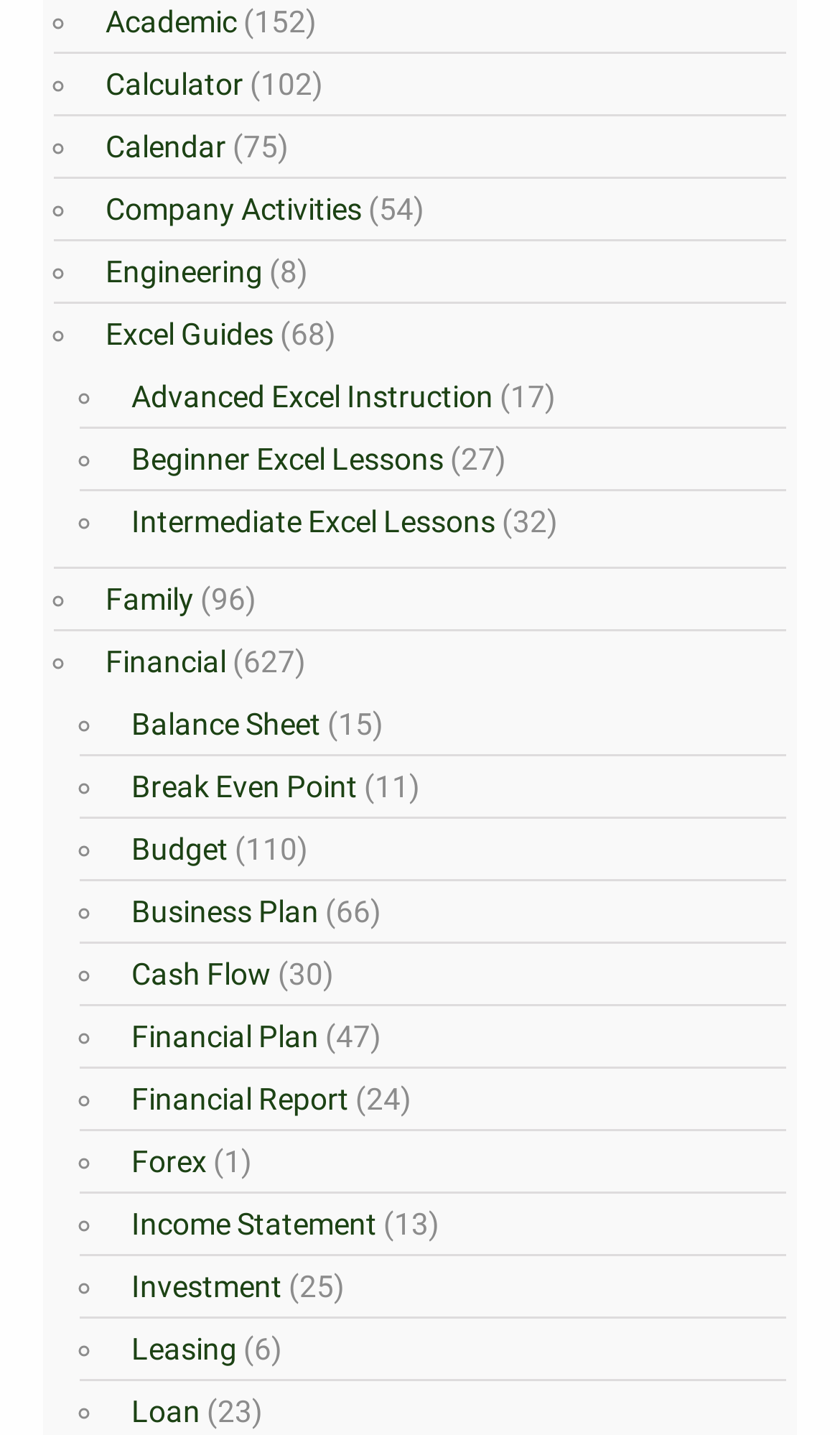Given the description of a UI element: "Intermediate Excel Lessons", identify the bounding box coordinates of the matching element in the webpage screenshot.

[0.144, 0.351, 0.59, 0.375]